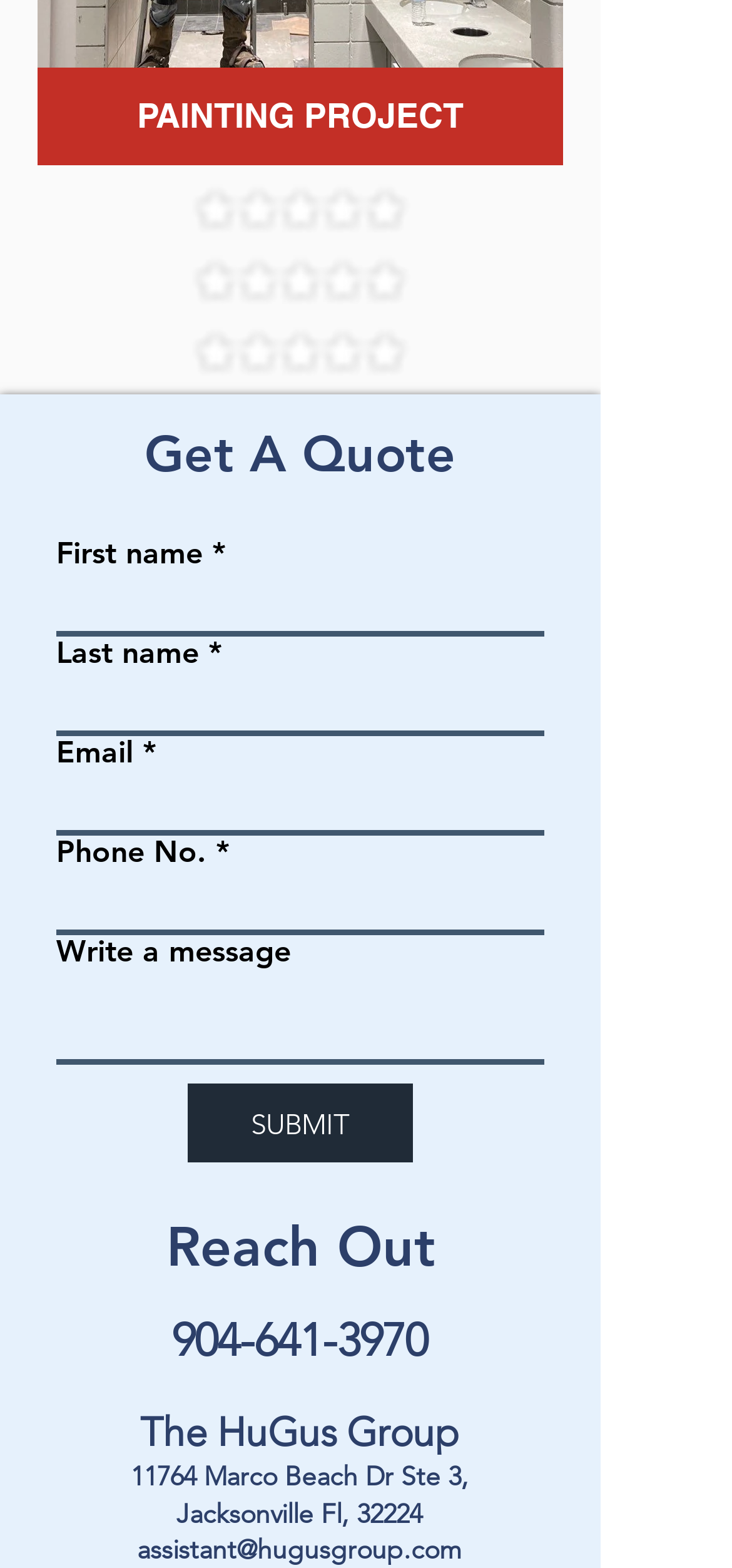What is the phone number mentioned on the webpage?
Based on the screenshot, respond with a single word or phrase.

904-641-3970